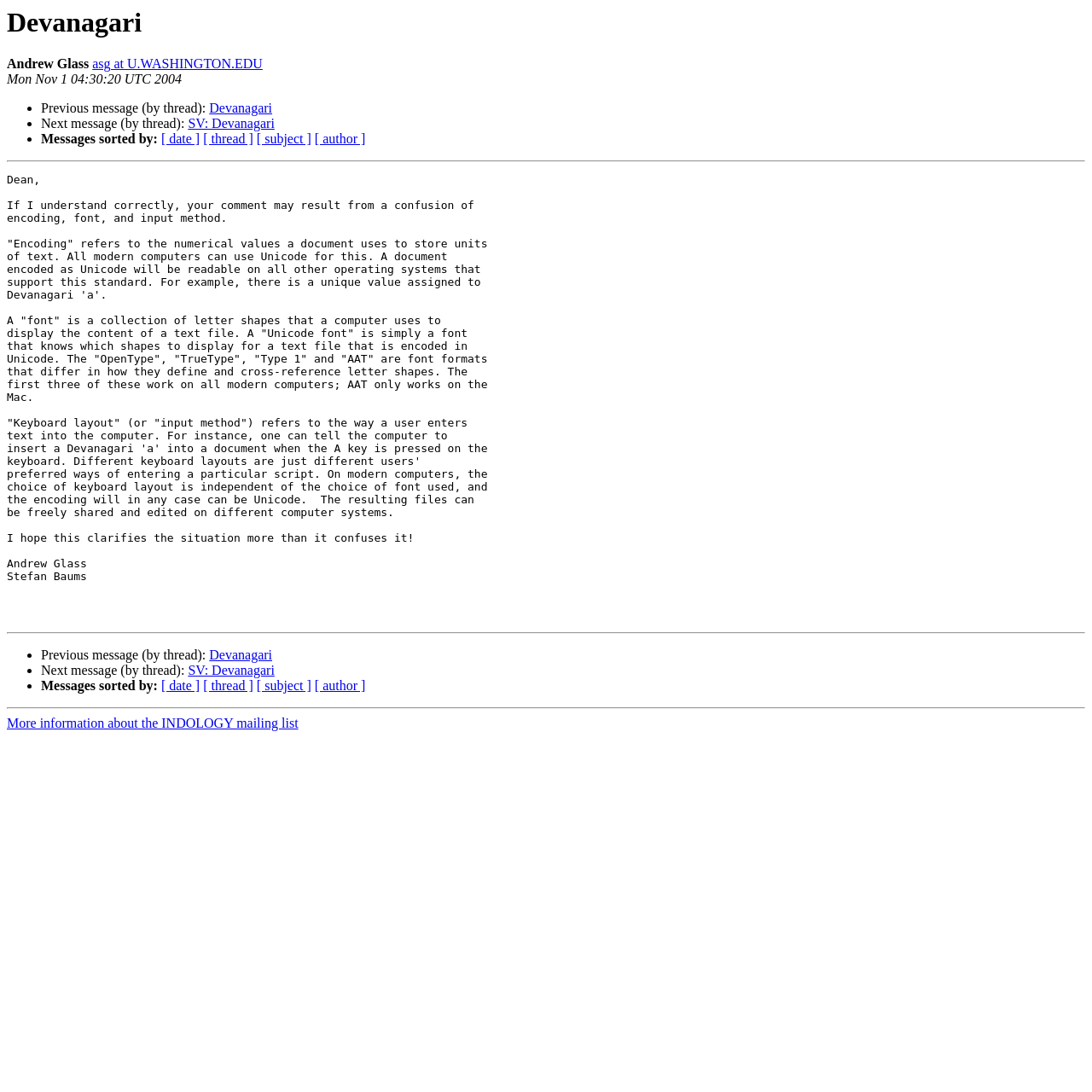Analyze the image and deliver a detailed answer to the question: How are the messages sorted?

The page provides links to sort the messages by different criteria, including date, thread, subject, or author, which can be found at the bottom of the page.